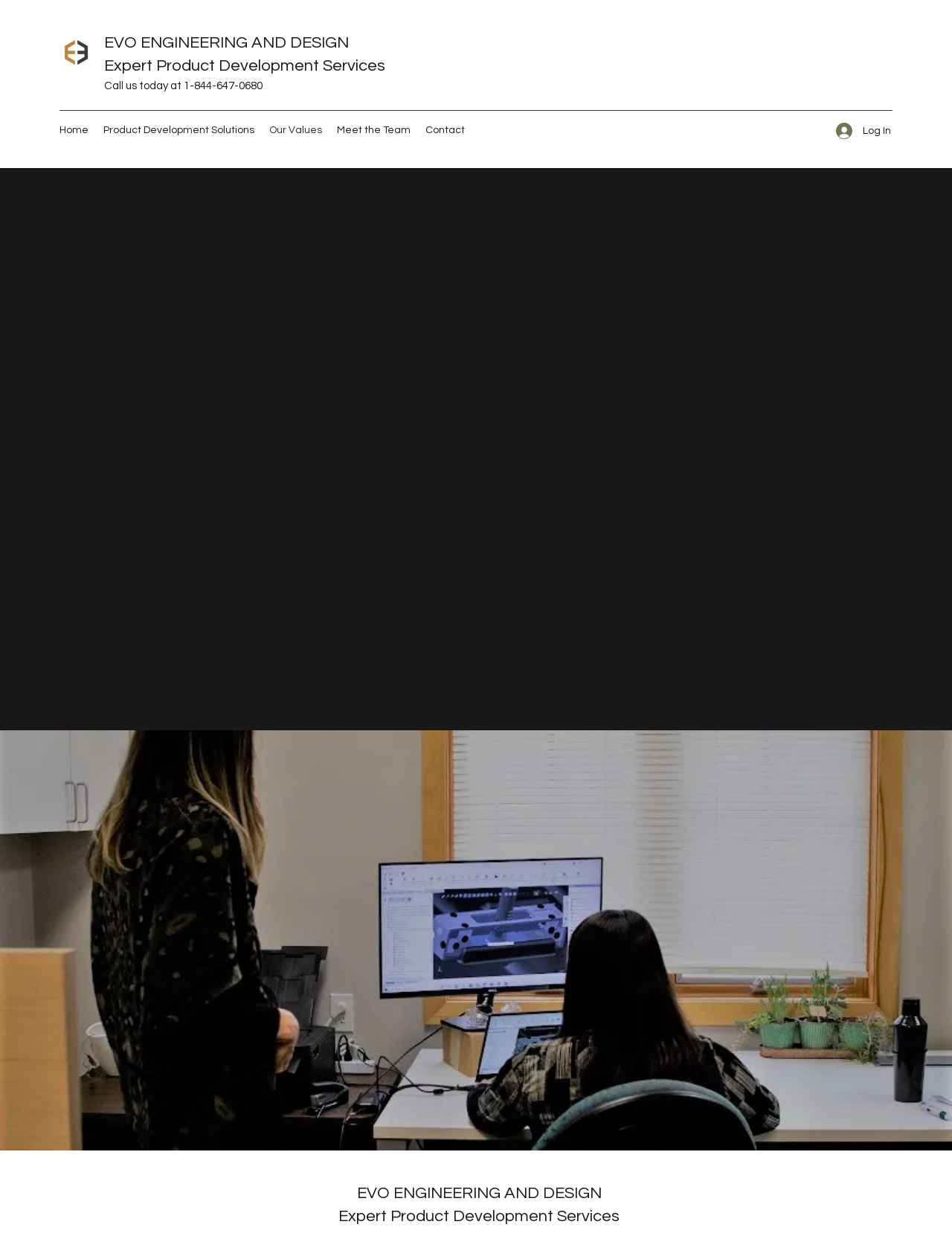Please find the bounding box for the UI component described as follows: "How to register".

None